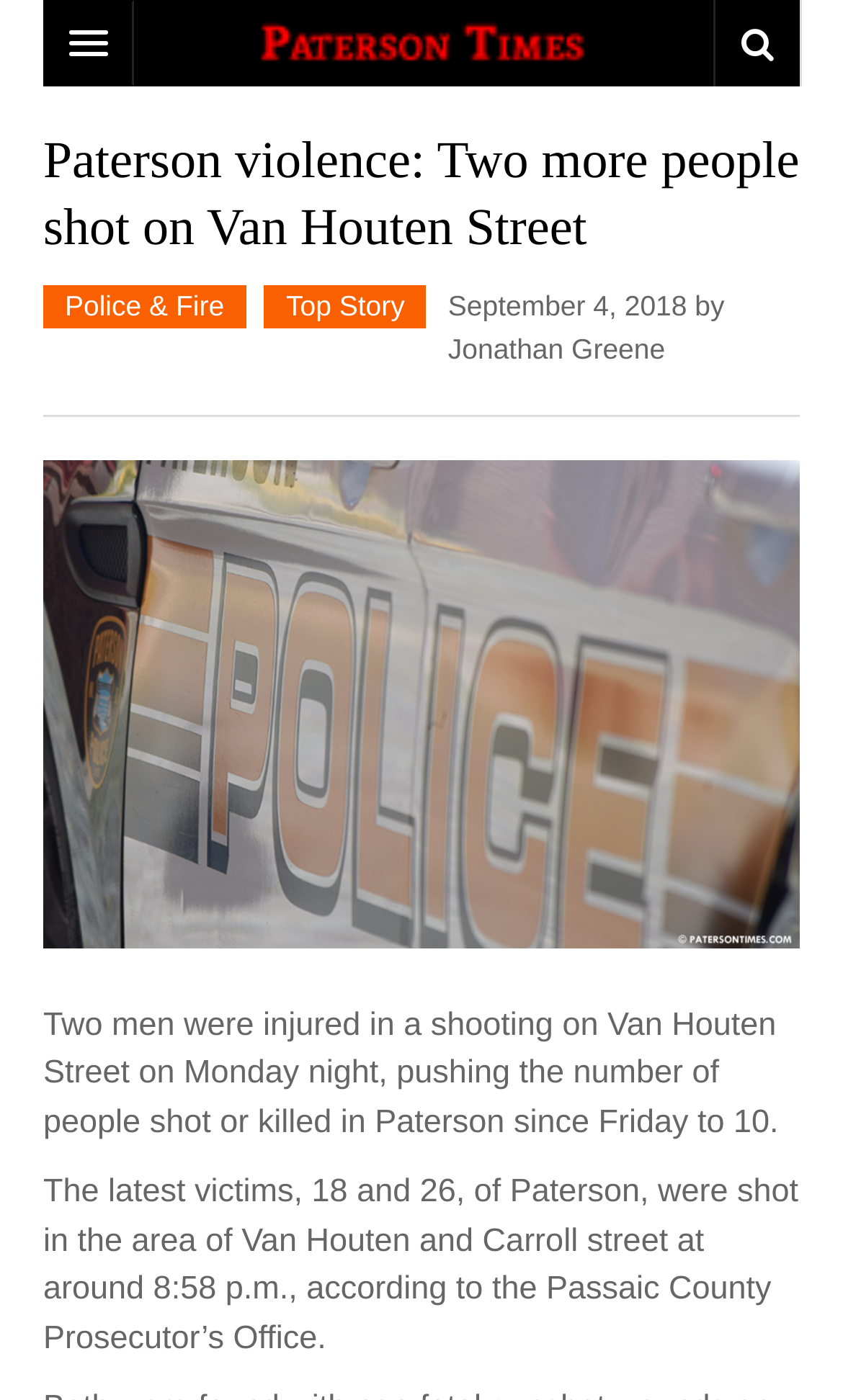Provide a brief response to the question using a single word or phrase: 
What is the name of the street where the shooting occurred?

Van Houten Street